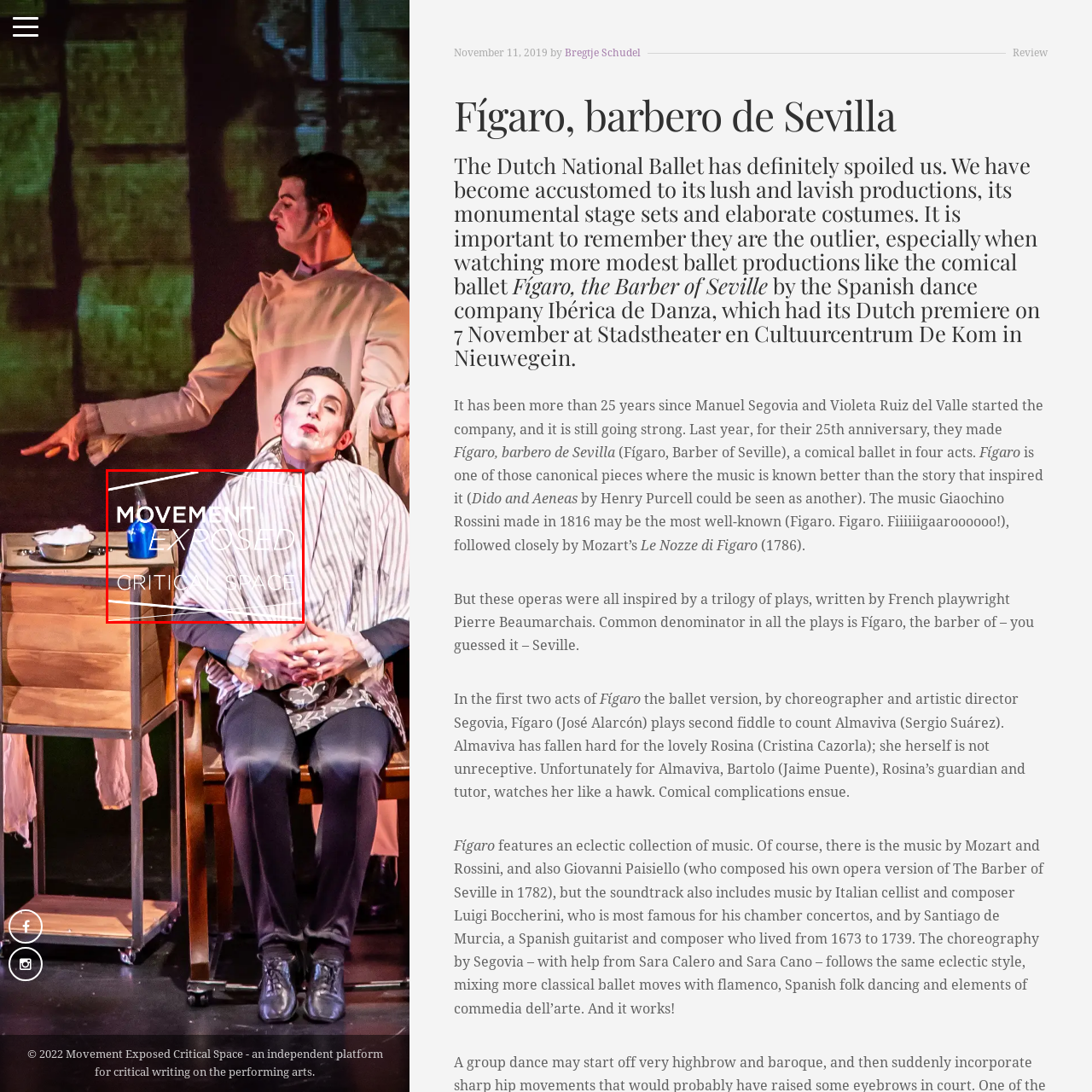Focus on the image encased in the red box and respond to the question with a single word or phrase:
What is in the background of the image?

A blue bottle